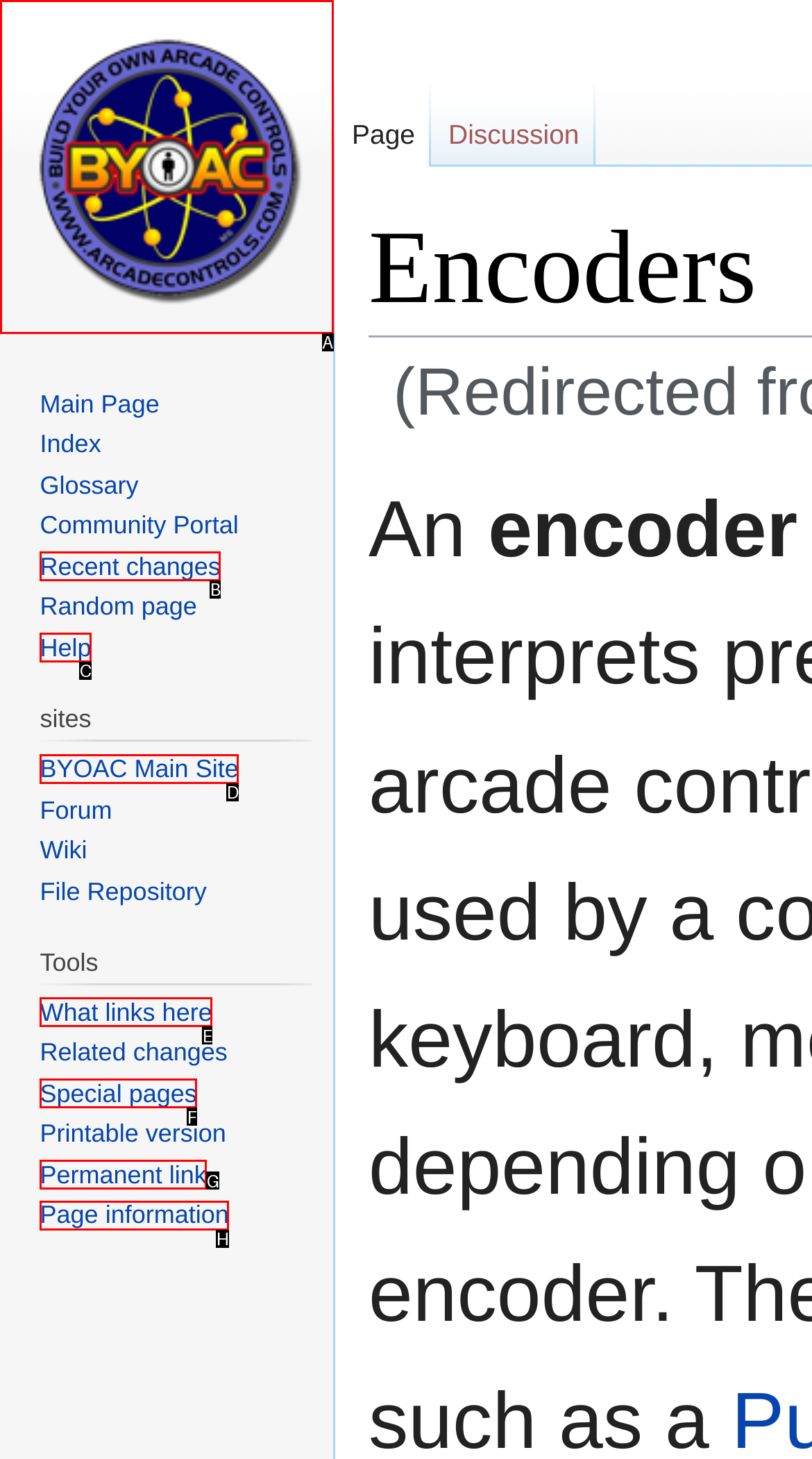Point out the HTML element I should click to achieve the following: Check page information Reply with the letter of the selected element.

H